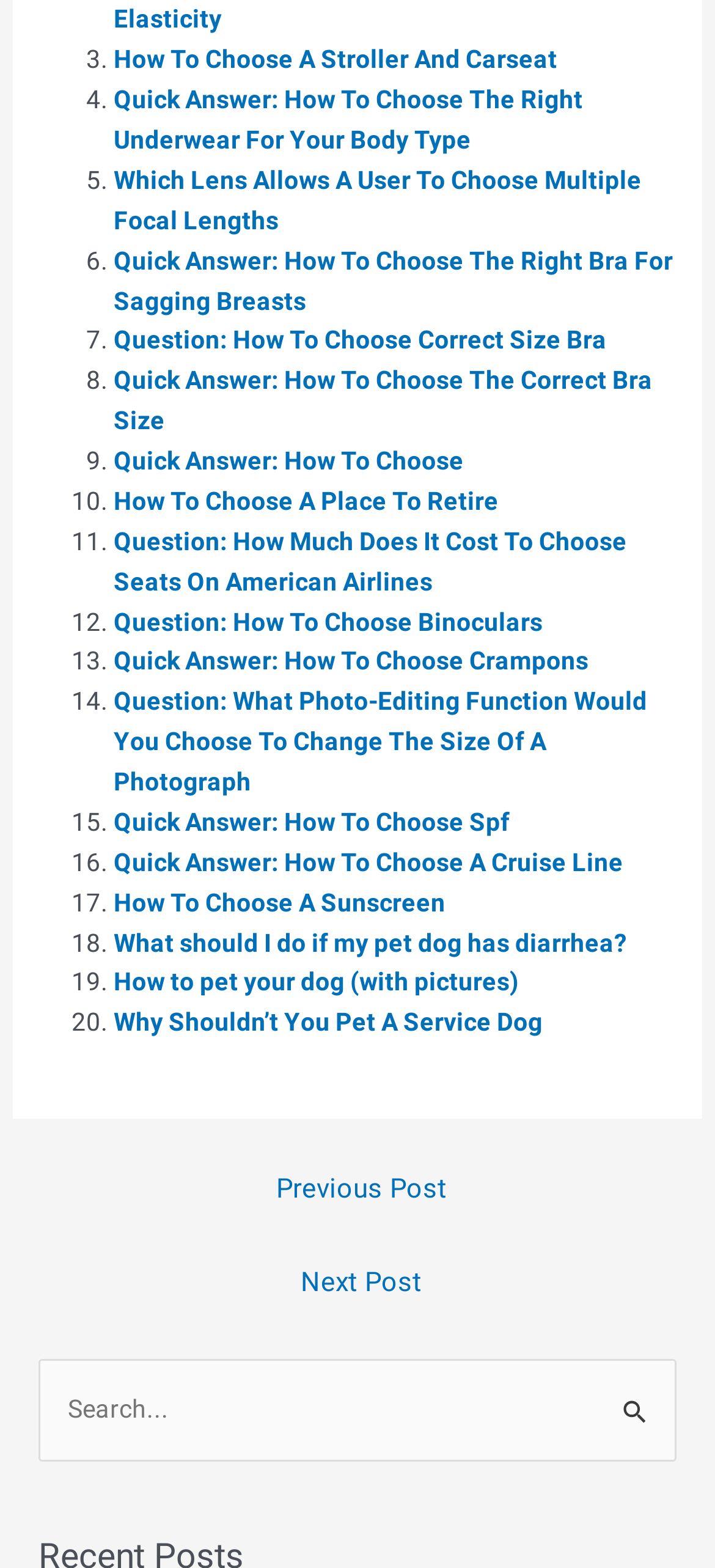Kindly determine the bounding box coordinates for the area that needs to be clicked to execute this instruction: "Click on 'Quick Answer: How To Choose The Right Underwear For Your Body Type'".

[0.159, 0.054, 0.816, 0.098]